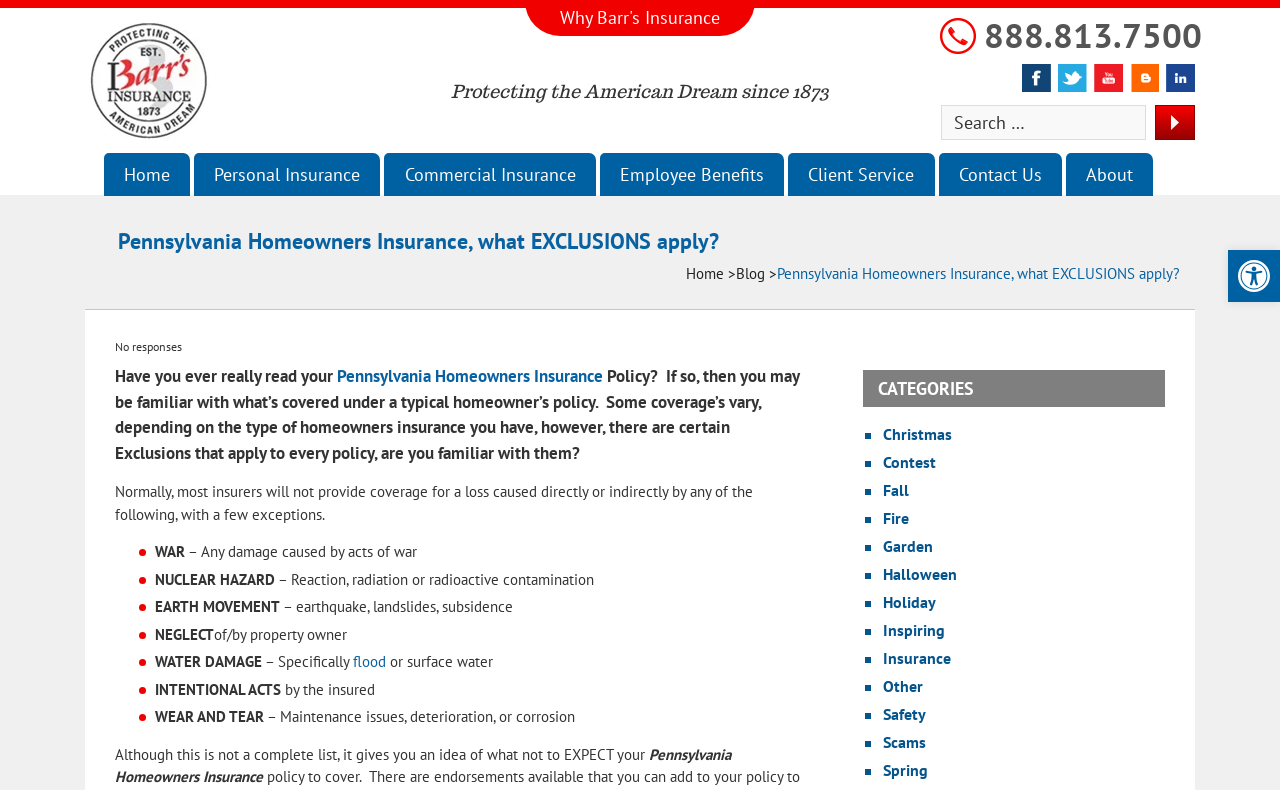Can you identify the bounding box coordinates of the clickable region needed to carry out this instruction: 'Click on the 'Why Barr's Insurance' link'? The coordinates should be four float numbers within the range of 0 to 1, stated as [left, top, right, bottom].

[0.41, 0.0, 0.59, 0.046]